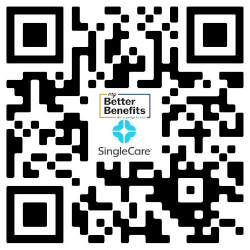Describe the important features and context of the image with as much detail as possible.

This image displays a QR code prominently centered, accompanied by branding elements above and below it. At the top, the text "Better Benefits" is presented in a bold font, signaling a focus on improving accessibility to health-related savings and resources. Directly beneath, the SingleCare logo—featuring a stylized blue cross—reinforces the brand connection to pharmacy savings and discounts. Scanning this QR code may lead to additional information or offers related to healthcare benefits, helping users save on prescriptions and healthcare costs. This visual serves as an essential tool in promoting a straightforward approach to accessing health benefits.